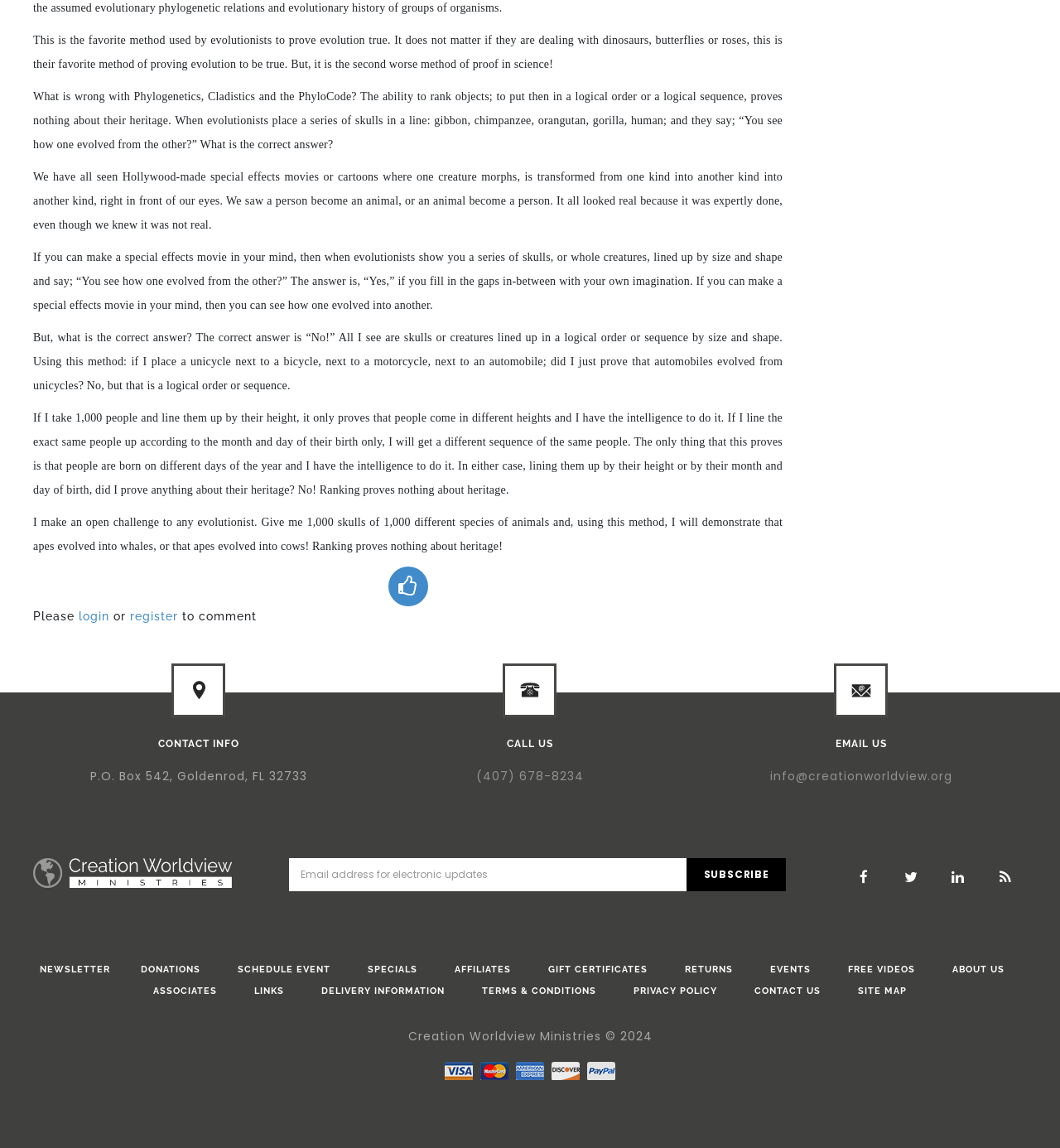What is the author's stance on evolution?
Using the image, provide a concise answer in one word or a short phrase.

Critical